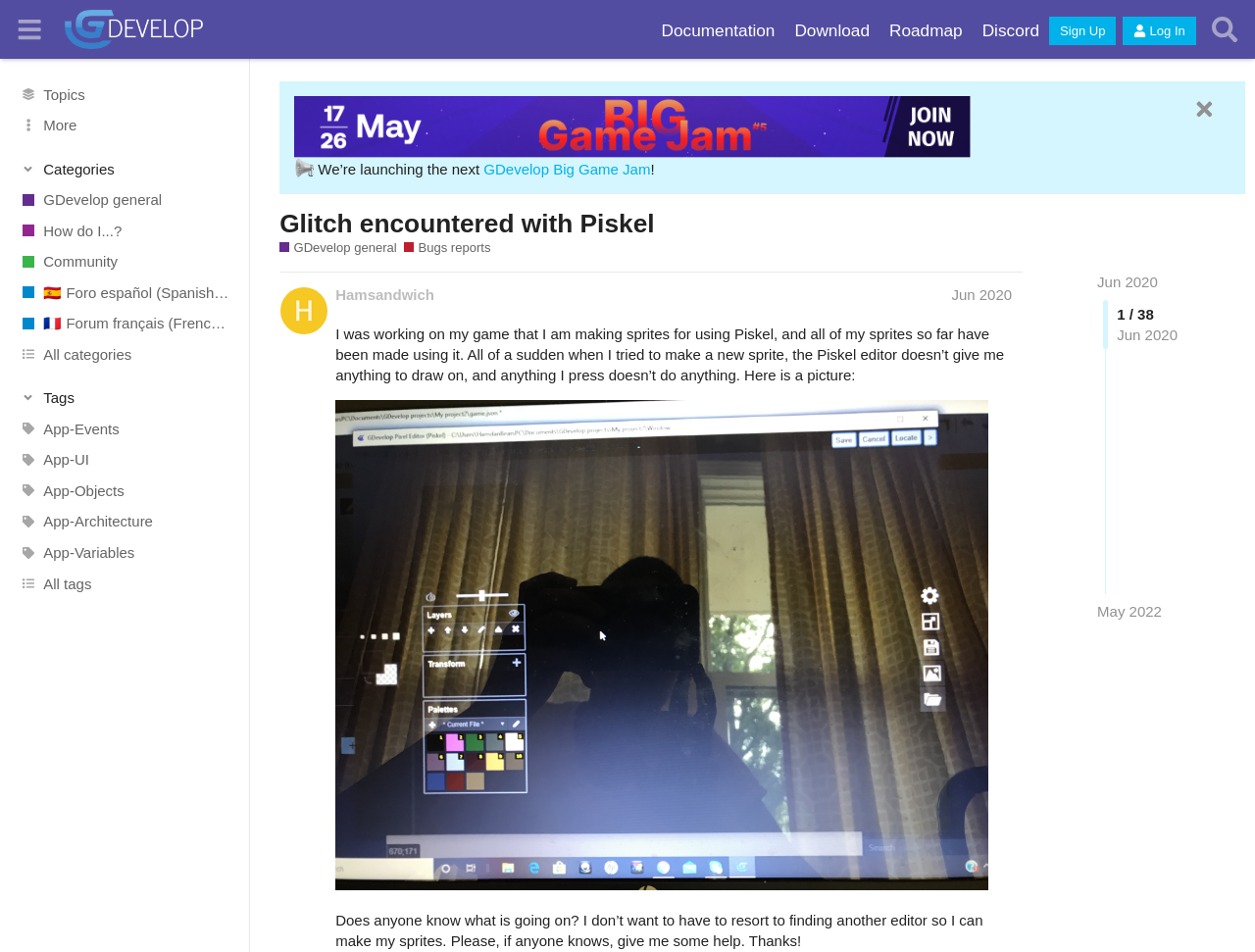Identify the bounding box coordinates of the clickable region required to complete the instruction: "Click on the 'Bugs reports' link". The coordinates should be given as four float numbers within the range of 0 and 1, i.e., [left, top, right, bottom].

[0.322, 0.251, 0.391, 0.27]